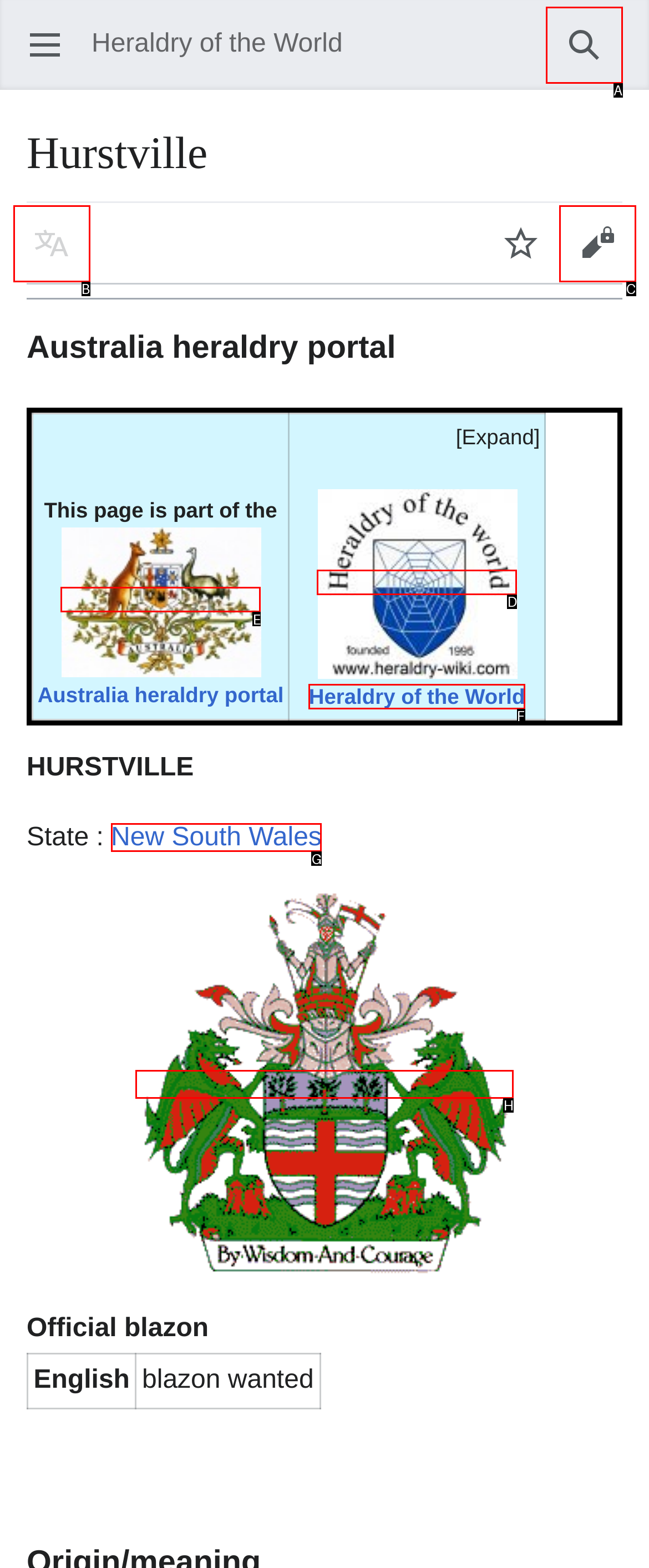Determine which HTML element best fits the description: Hertfordshire School Governors
Answer directly with the letter of the matching option from the available choices.

None